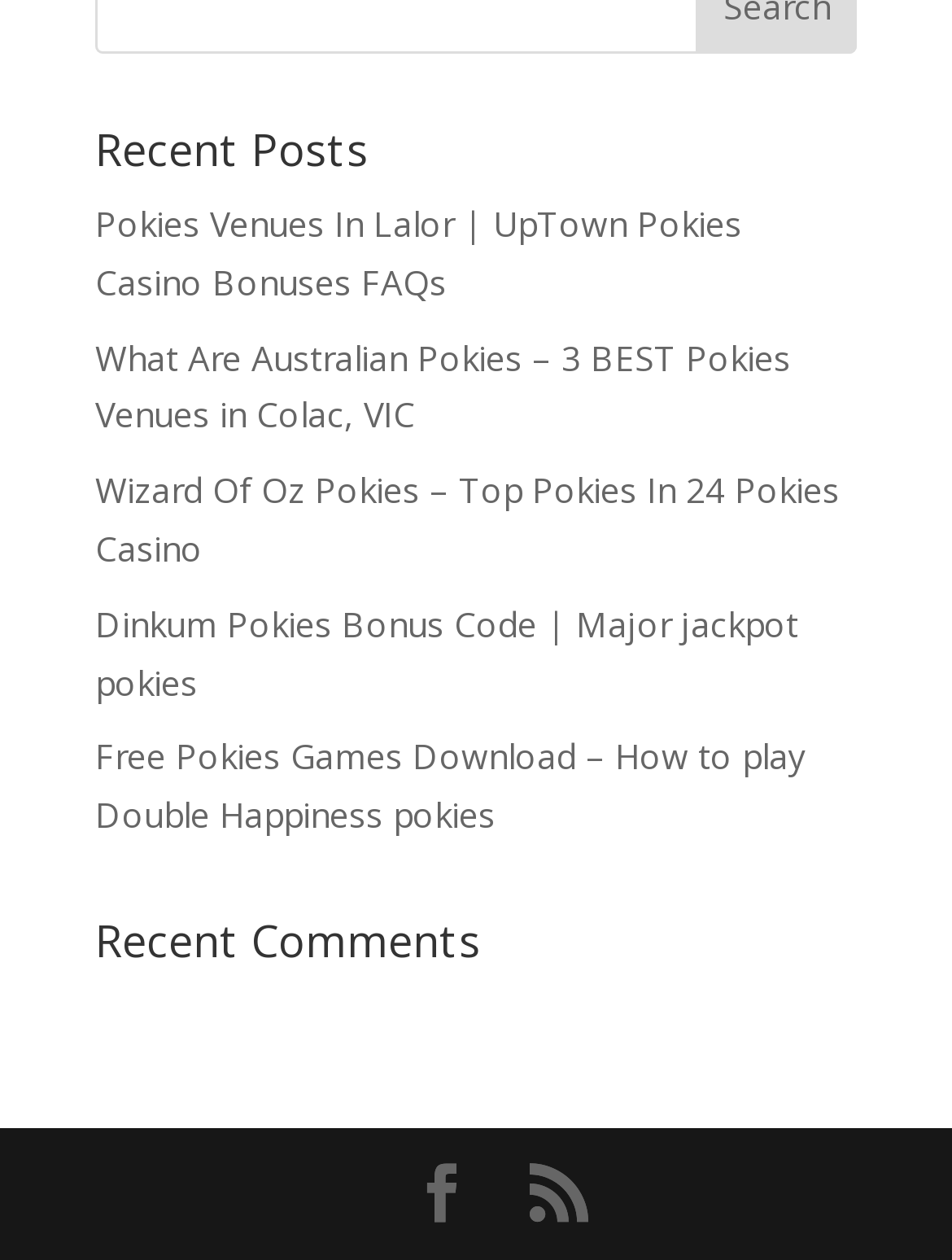Predict the bounding box coordinates of the area that should be clicked to accomplish the following instruction: "View recent posts". The bounding box coordinates should consist of four float numbers between 0 and 1, i.e., [left, top, right, bottom].

[0.1, 0.101, 0.9, 0.155]